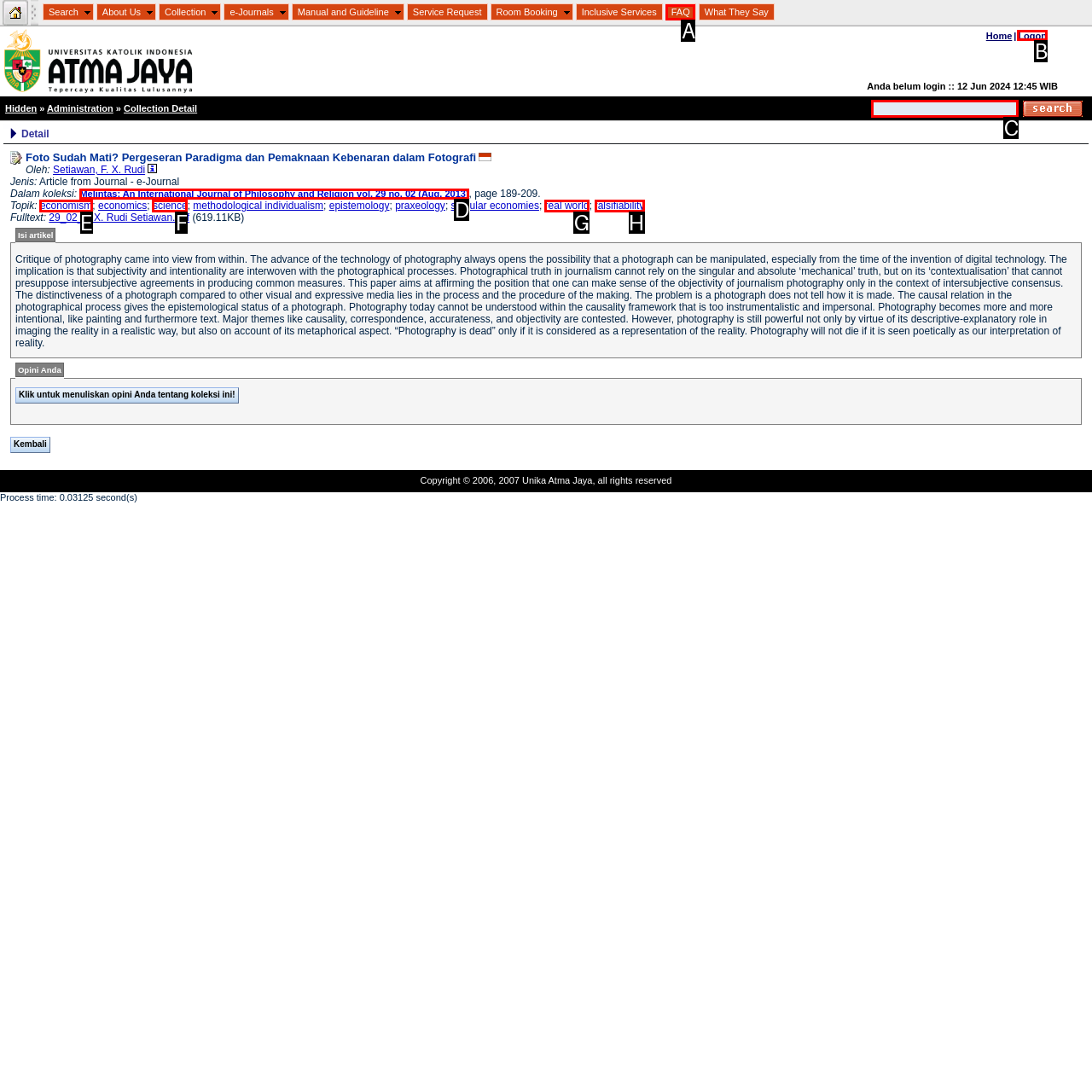Choose the correct UI element to click for this task: Go to Logon page Answer using the letter from the given choices.

B